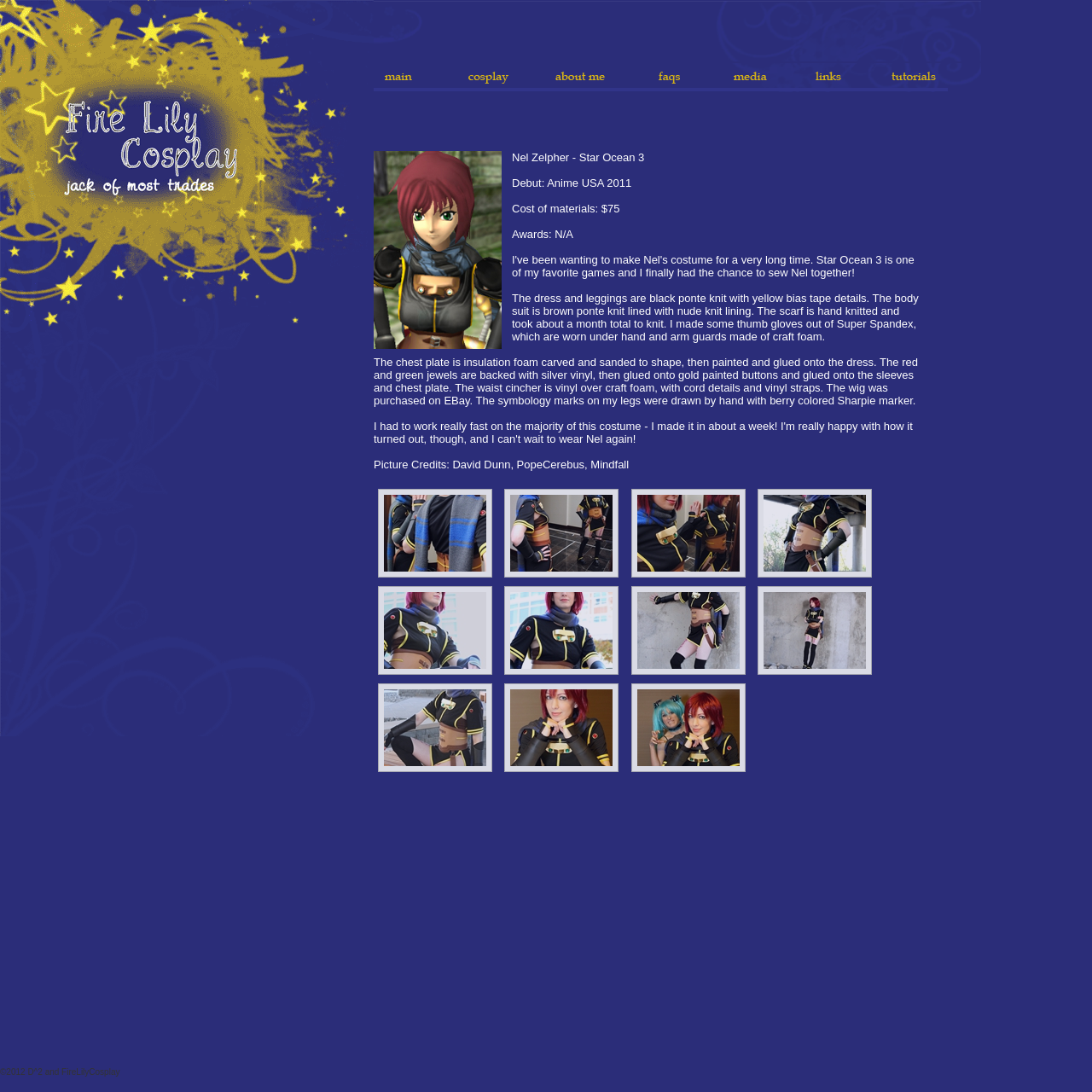Please find the bounding box coordinates of the element that needs to be clicked to perform the following instruction: "Check the copyright information". The bounding box coordinates should be four float numbers between 0 and 1, represented as [left, top, right, bottom].

[0.0, 0.977, 0.11, 0.986]